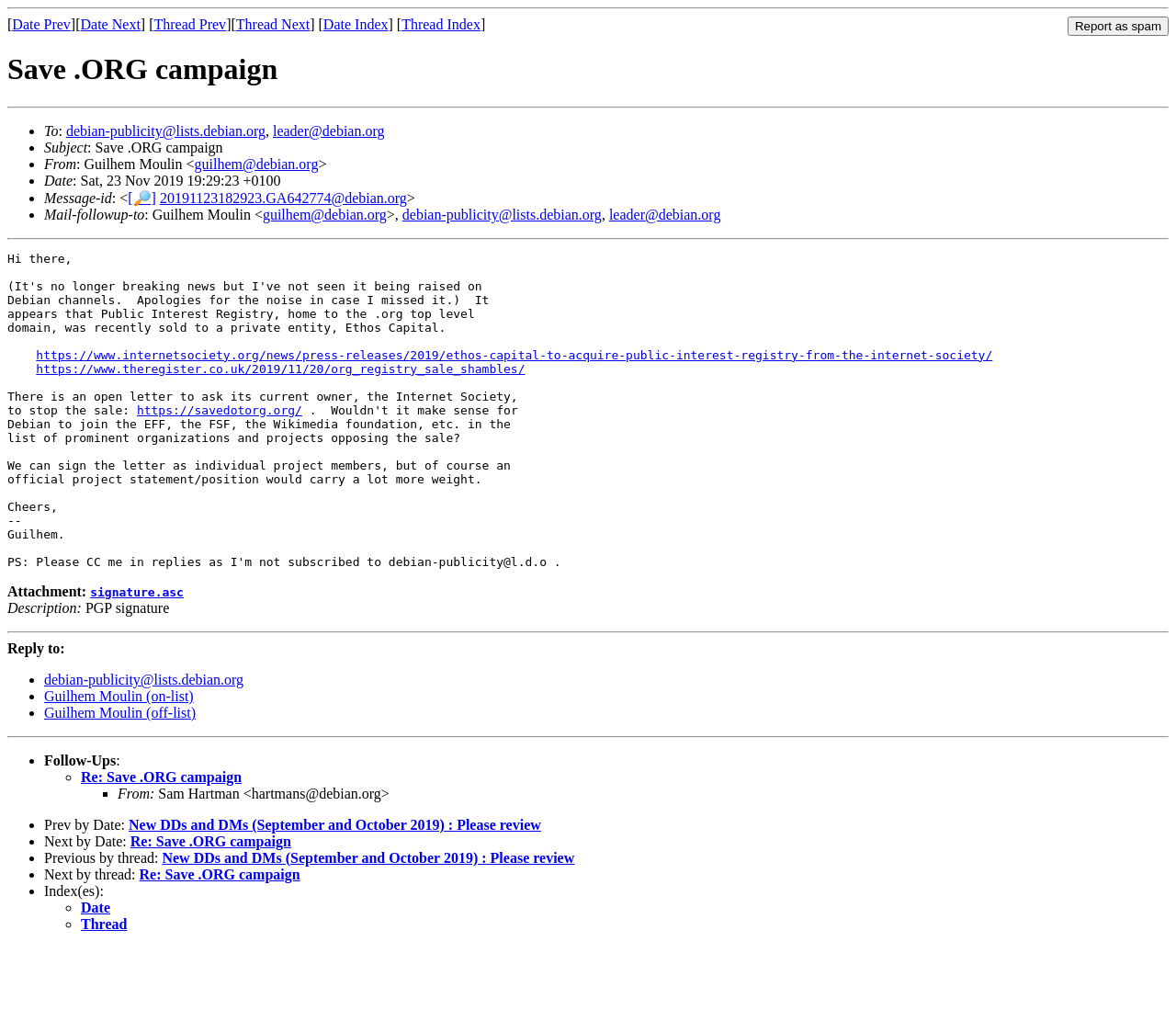Who is the sender of the email?
Look at the image and answer the question using a single word or phrase.

Guilhem Moulin